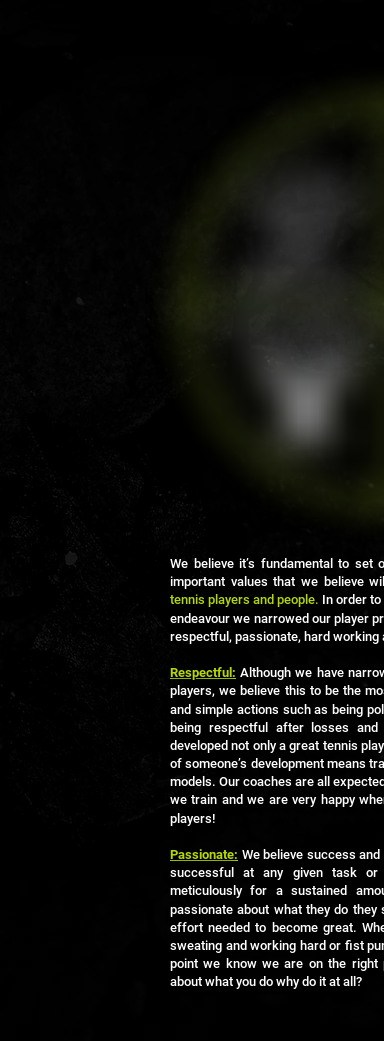Offer a detailed caption for the image presented.

The image features an abstract background that conveys a sense of motion and energy, setting an inspiring tone for the content displayed. Overlaying this dynamic backdrop is text outlining essential values important for the development of tennis players at the academy. 

The passage emphasizes the belief in establishing fundamental values for players, centering on traits such as respect and passion. It reflects on the idea that respect is crucial not just for developing skills on the court, but for fostering personal growth and sportsmanship. The value of passion is highlighted as a driving force behind success, asserting that genuine enthusiasm and dedication are key to achieving greatness in any endeavor. 

Overall, the image and accompanying text aim to motivate and encourage players to embody these vital characteristics, illustrating the academy’s commitment to nurturing not only talented athletes but also exemplary individuals.